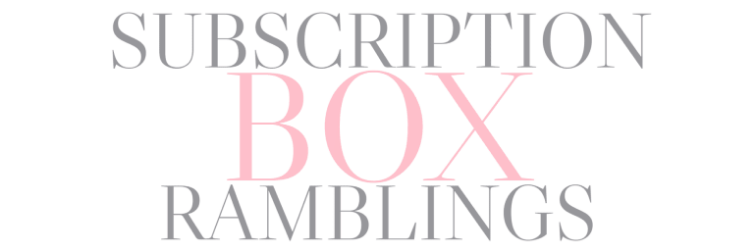Please examine the image and provide a detailed answer to the question: What is the target audience of the website?

The website's focus on beauty and lifestyle subscription services and the modern and inviting aesthetic suggest that the target audience is individuals who are enthusiastic about discovering new subscription options in these areas.